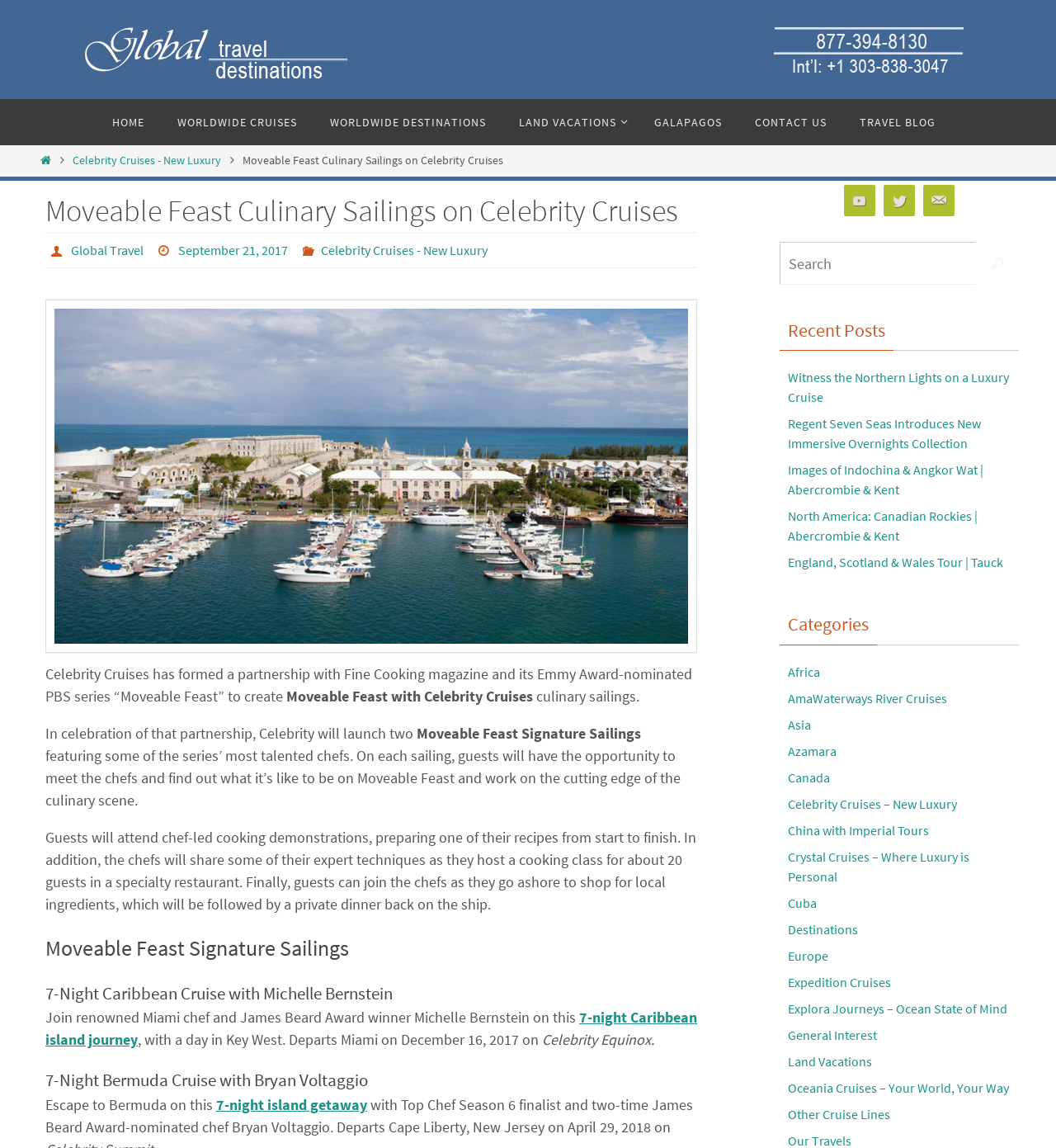Use a single word or phrase to answer the question: What is the departure date of the 7-Night Caribbean Cruise?

December 16, 2017